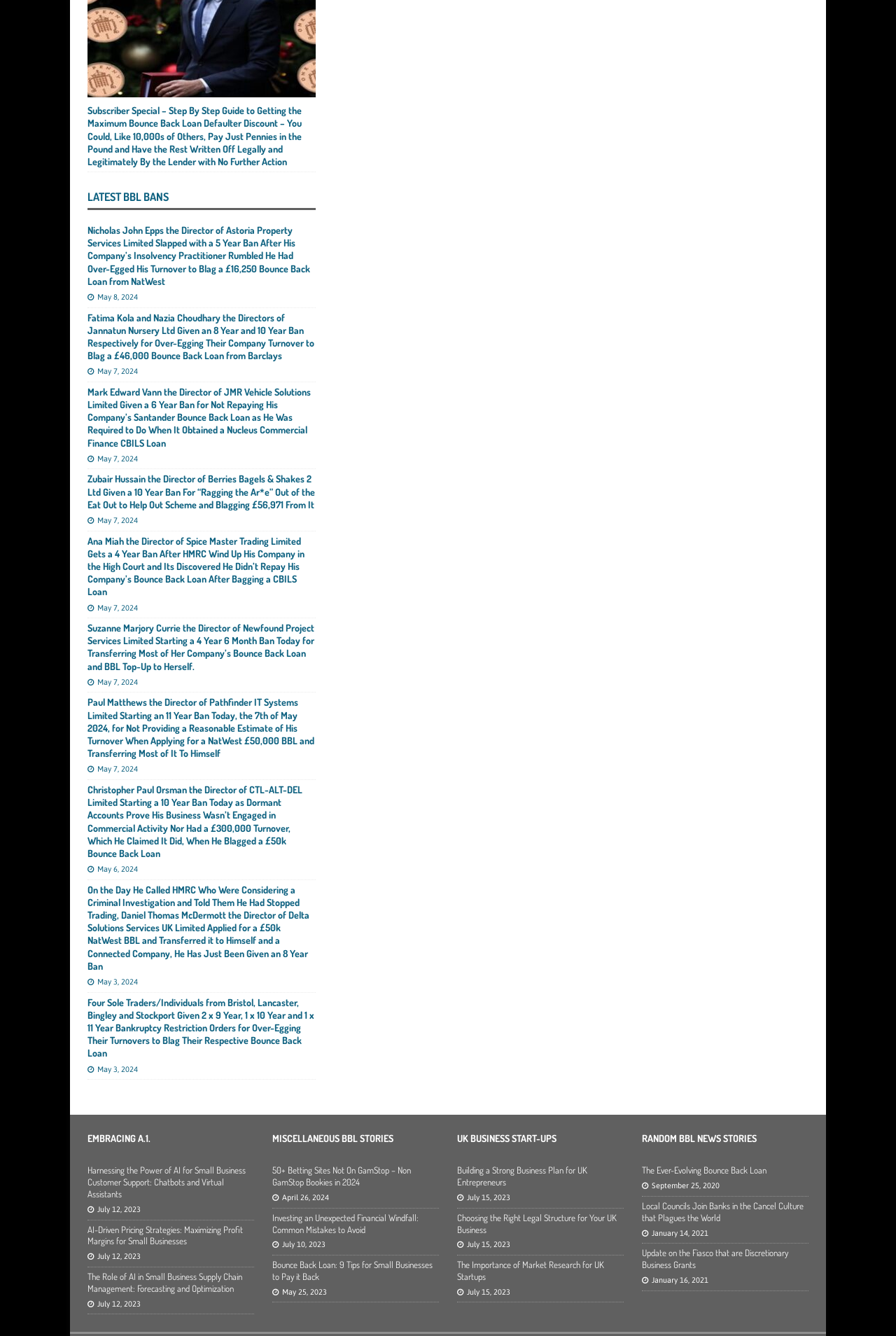Find the bounding box coordinates for the UI element whose description is: "May 7, 2024". The coordinates should be four float numbers between 0 and 1, in the format [left, top, right, bottom].

[0.109, 0.275, 0.154, 0.281]